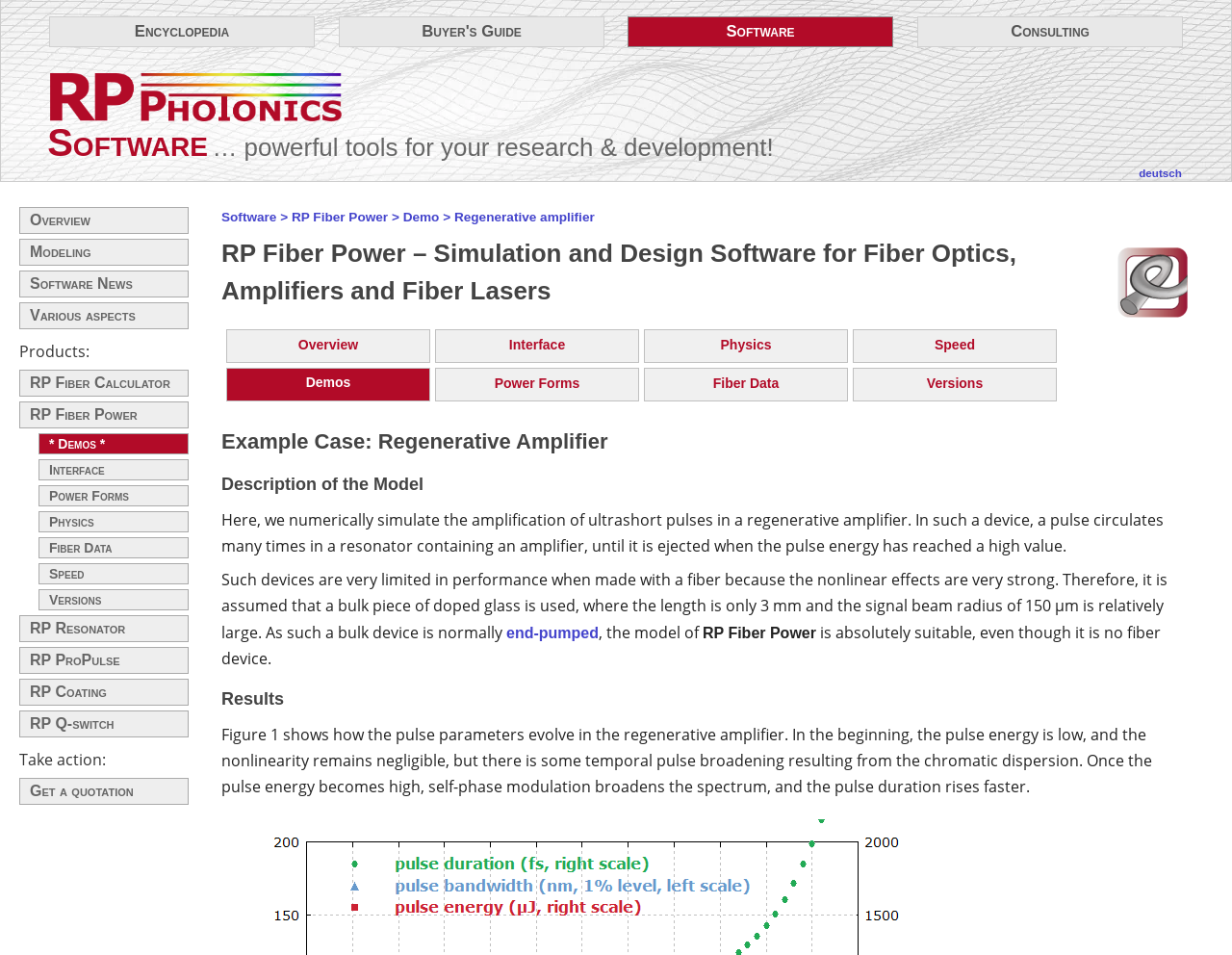Determine the bounding box coordinates of the clickable element to complete this instruction: "Explore the 'Physics' section of RP Fiber Power". Provide the coordinates in the format of four float numbers between 0 and 1, [left, top, right, bottom].

[0.527, 0.349, 0.684, 0.376]